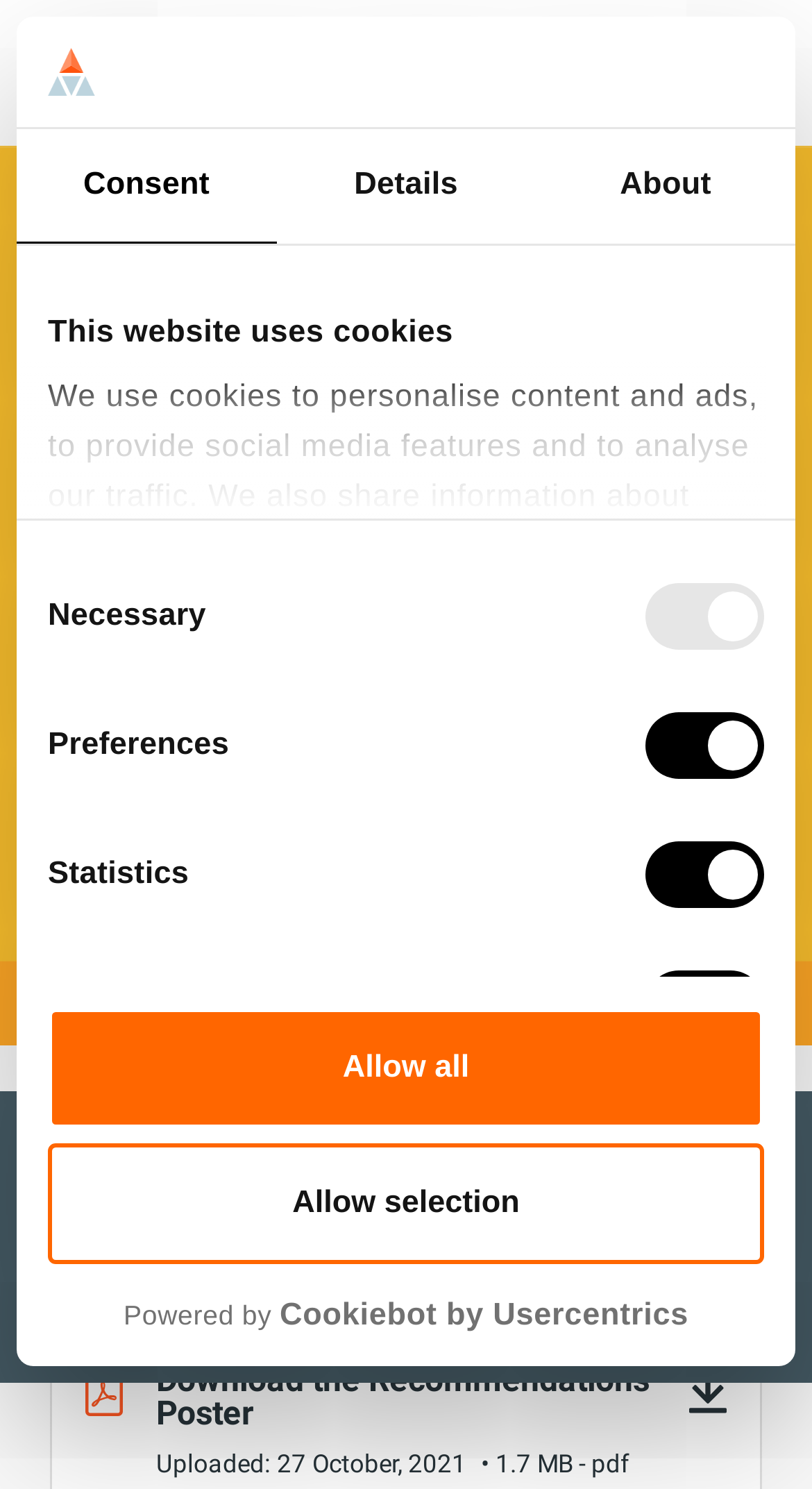Deliver a detailed narrative of the webpage's visual and textual elements.

This webpage is about the Education Endowment Foundation, specifically focusing on teacher feedback to improve pupil learning. At the top, there is a logo of the organization and a navigation menu with three tabs: "Consent", "Details", and "About". Below the navigation menu, there is a dialog box about cookies, which includes a heading, a paragraph of text, and several checkboxes for consent selection.

On the left side of the page, there is a section with a heading that reads "Education Endowment Foundation: Teacher Feedback to Improve Pupil Learning". Below this heading, there is a subheading that says "Provide effective feedback to support learning." 

The main content of the page is divided into two sections. The first section has a heading "Download the Guidance Report" and includes information about the report, such as the upload date and file size, as well as a link to download the report. The second section has a heading "Download the Recommendations Poster" and includes similar information about the poster, along with a link to download it.

At the bottom of the page, there is a section that encourages users to sign up for updates and resources from the EEF, with a link to register for updates. There is also a button to close the subscription. On the top right corner, there are two buttons: "Open search" and "Toggle navigation".